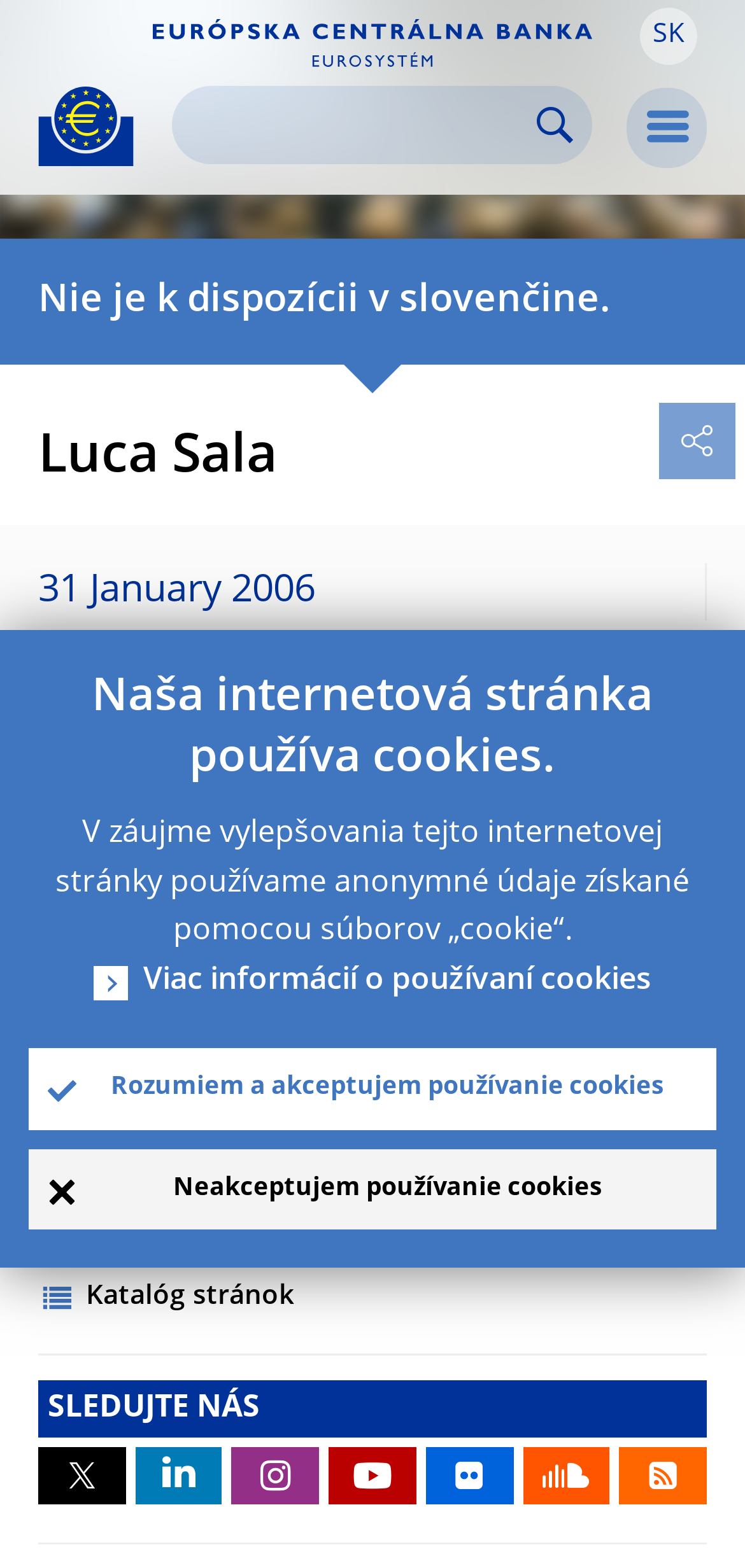Locate the bounding box coordinates of the area that needs to be clicked to fulfill the following instruction: "Search for papers". The coordinates should be in the format of four float numbers between 0 and 1, namely [left, top, right, bottom].

[0.238, 0.058, 0.787, 0.101]